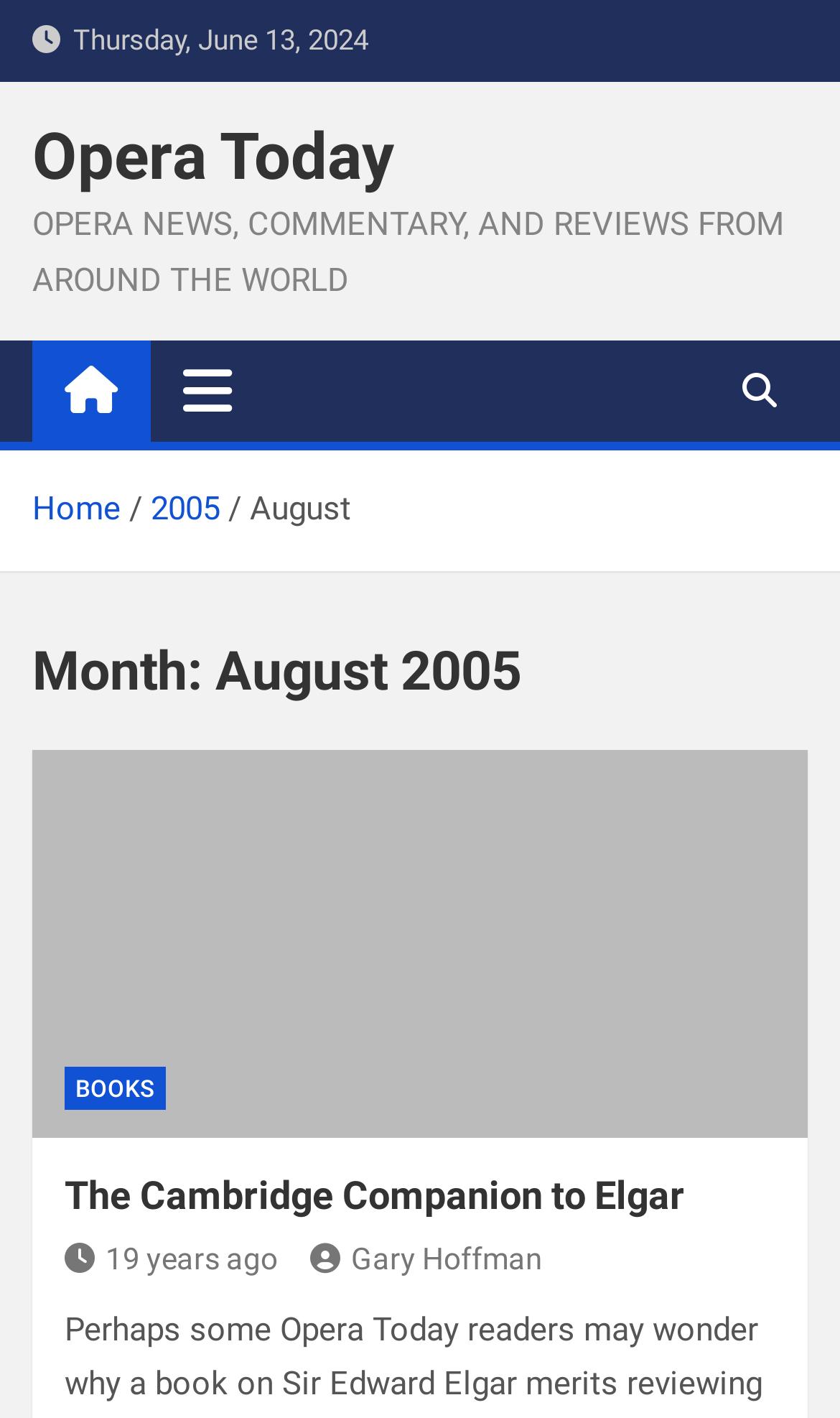Please determine the bounding box coordinates of the clickable area required to carry out the following instruction: "view Gary Hoffman's profile". The coordinates must be four float numbers between 0 and 1, represented as [left, top, right, bottom].

[0.369, 0.875, 0.646, 0.899]